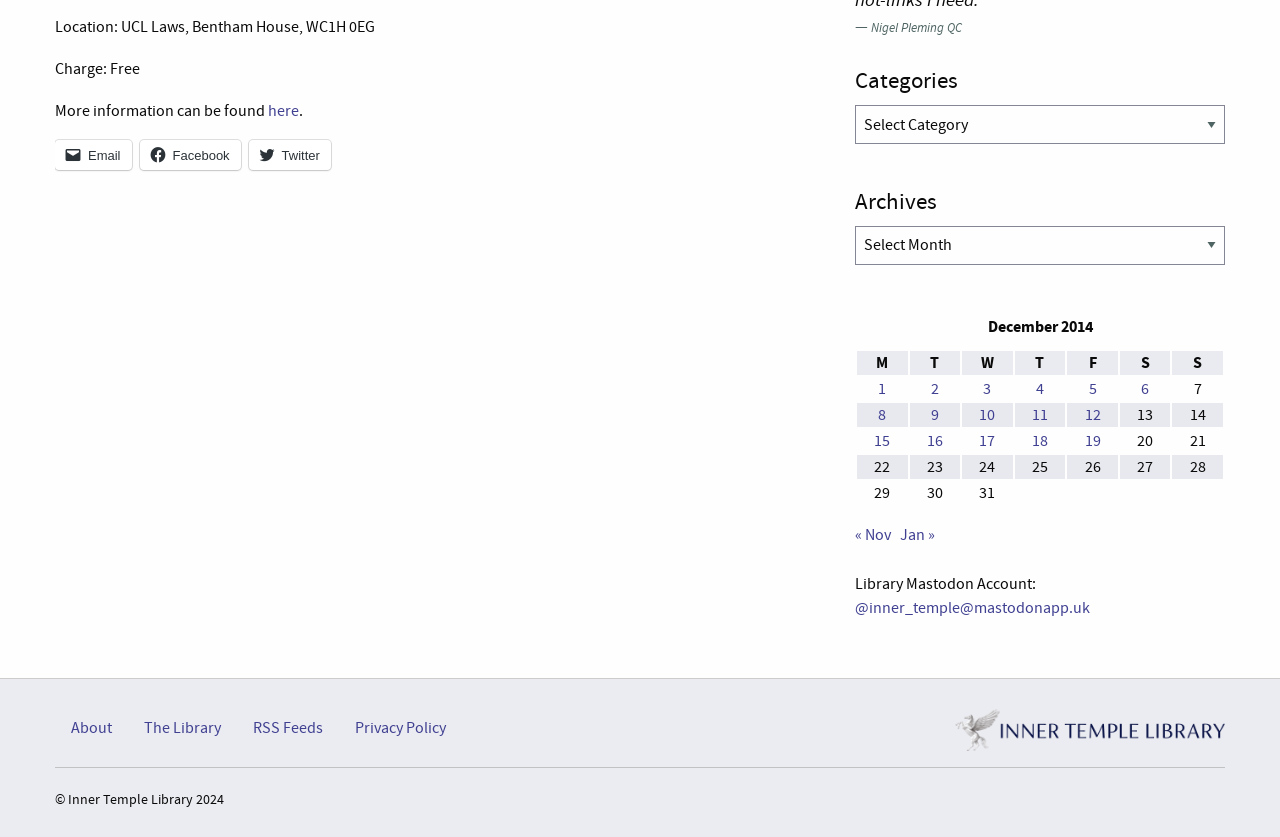Locate the bounding box of the UI element based on this description: "Privacy Policy". Provide four float numbers between 0 and 1 as [left, top, right, bottom].

[0.265, 0.847, 0.361, 0.893]